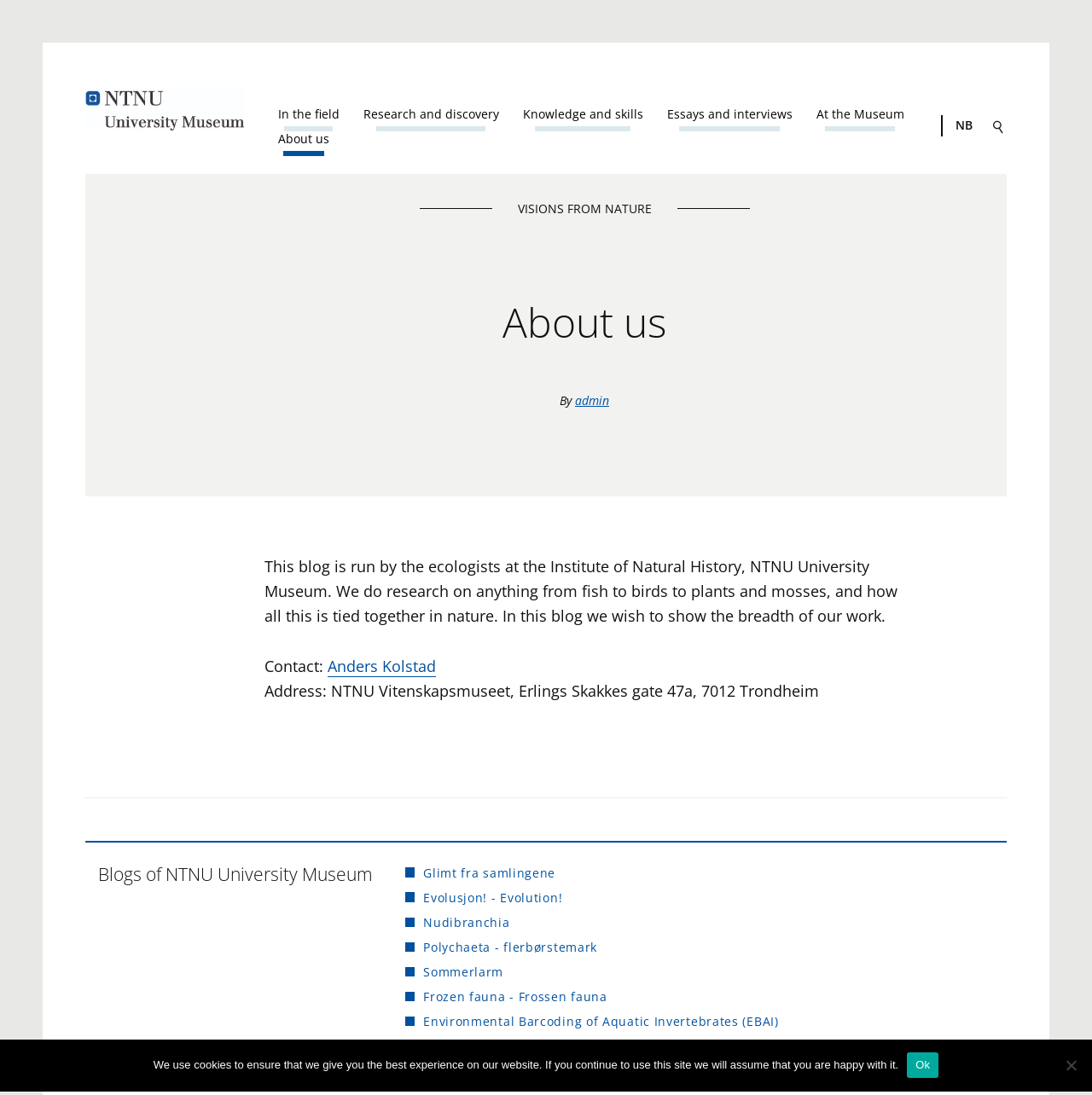What is the purpose of this blog?
Please provide a single word or phrase as the answer based on the screenshot.

To show the breadth of work